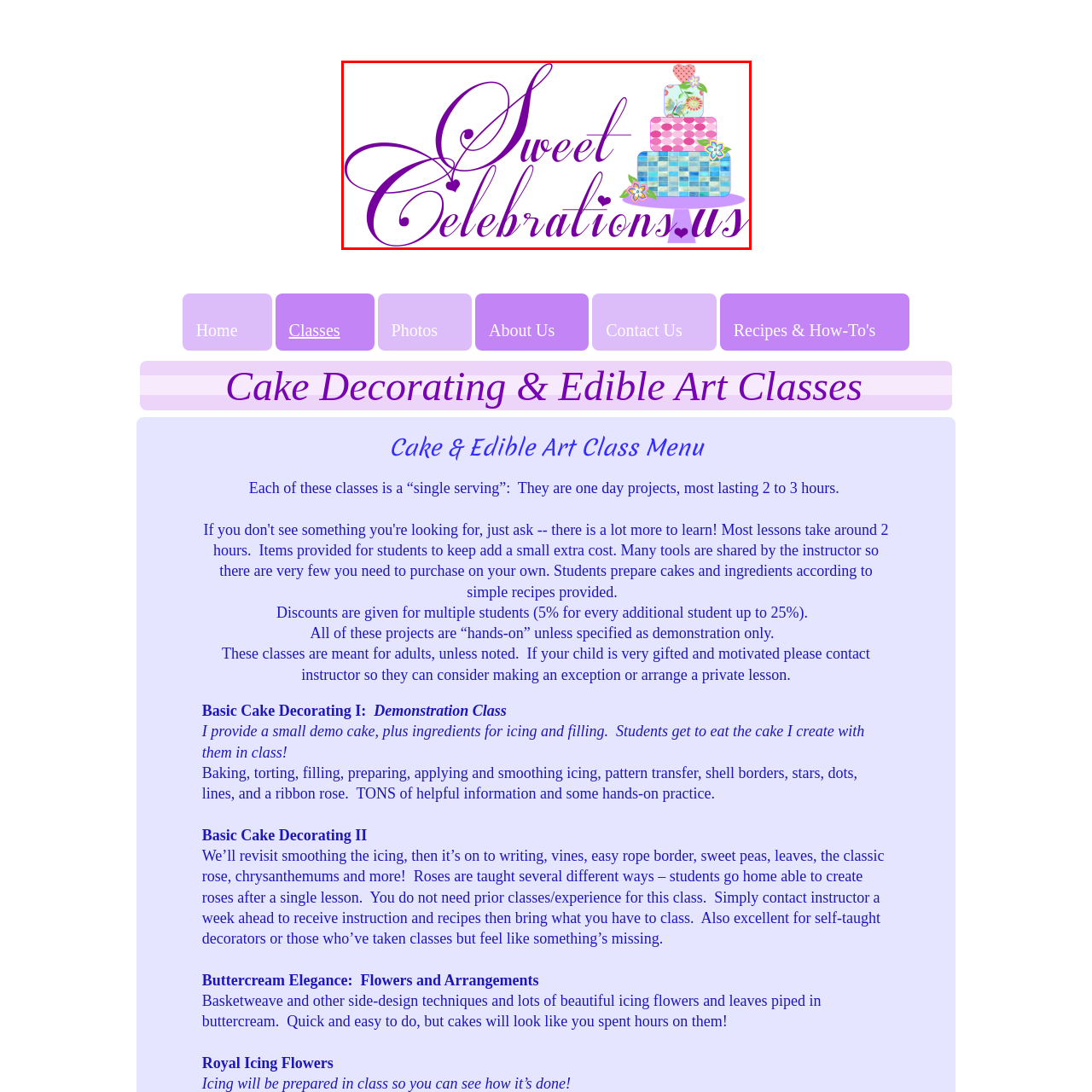Give an in-depth description of the image within the red border.

The image features the logo of "Sweet Celebrations," a business specializing in cake decorating and edible art classes in the South Bay Area, California. The logo showcases a three-tiered cake adorned with vibrant decorations, reflecting the creativity and artistry that the classes aim to teach. The text "Sweet Celebrations.us" is elegantly scripted in a stylish font, with "Sweet" and "Celebrations" emphasized in a flowing purple script. This design conveys a sense of fun and sophistication, appealing to individuals interested in enhancing their baking skills through private lessons in cake decorating. The playful use of colors and floral motifs suggests a cheerful and inviting atmosphere, perfect for anyone looking to explore their passion for cake art.